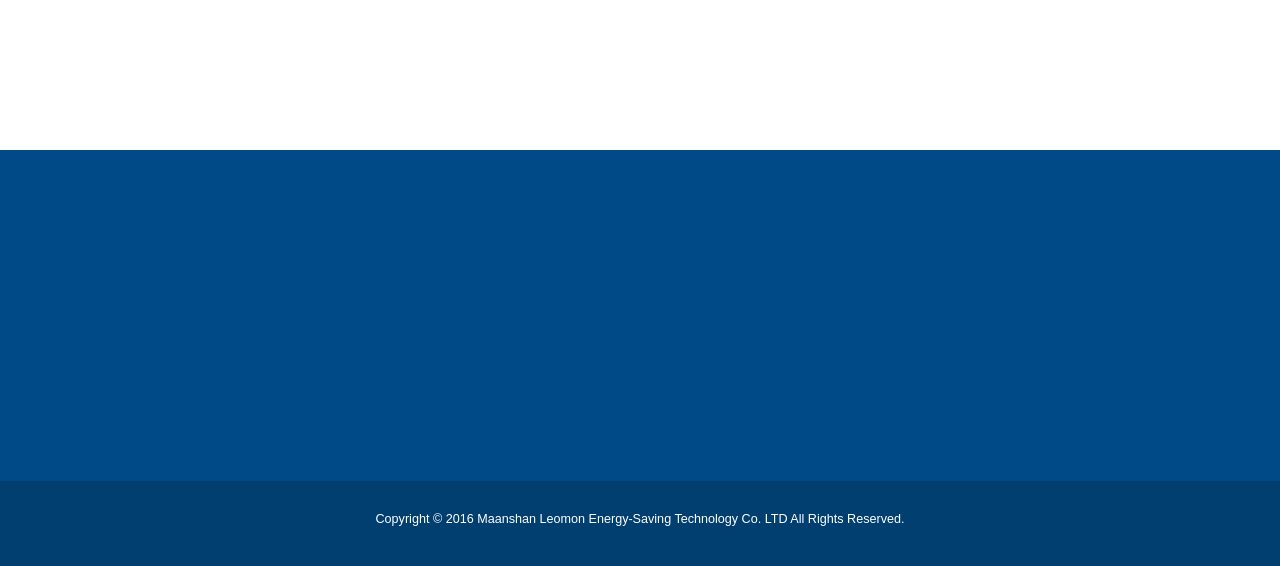Provide the bounding box coordinates of the section that needs to be clicked to accomplish the following instruction: "Submit a message."

[0.286, 0.732, 0.372, 0.8]